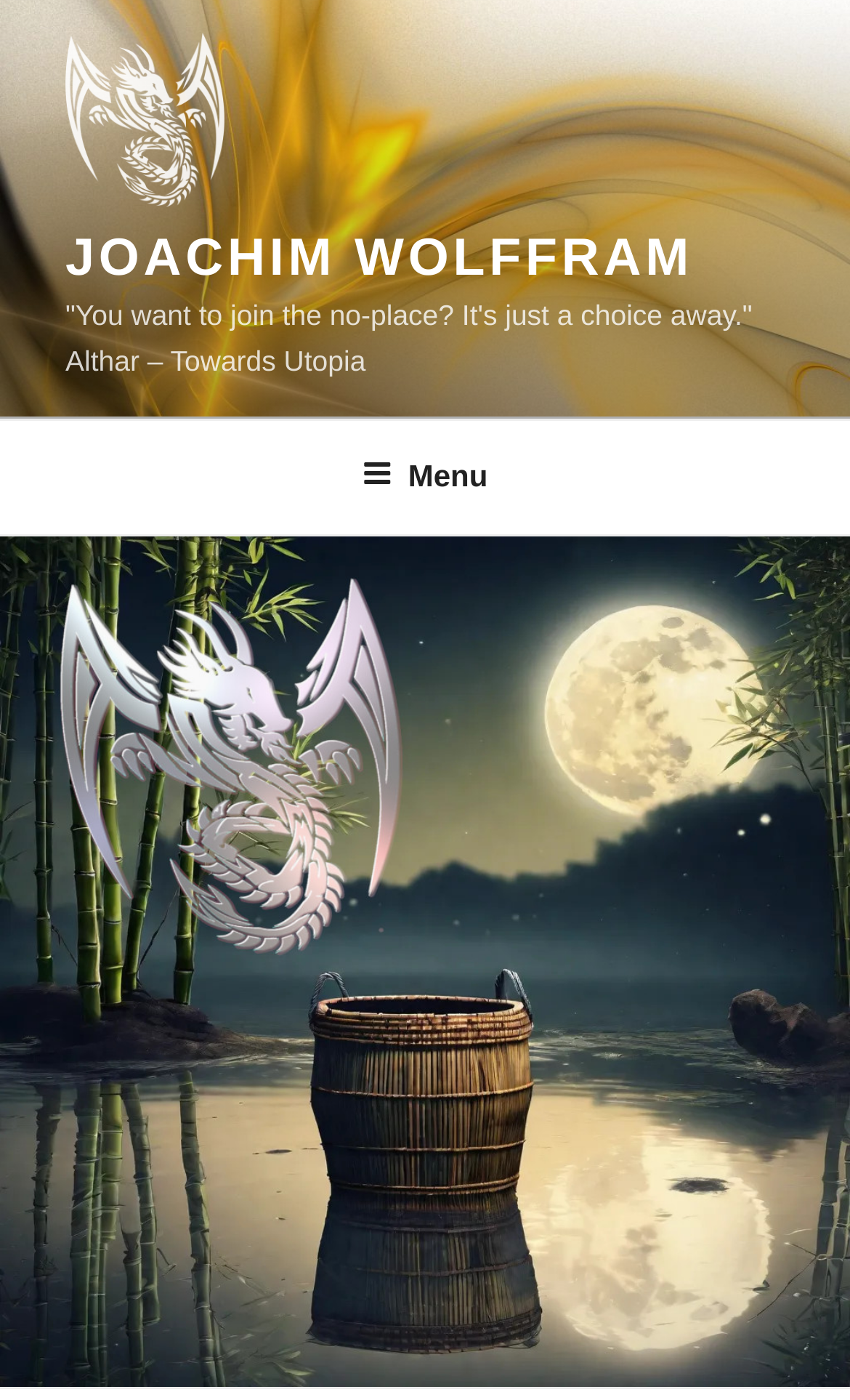Answer in one word or a short phrase: 
How many buttons are in the top menu?

1